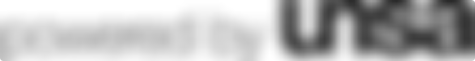Utilize the details in the image to give a detailed response to the question: Where is the logo likely placed?

The placement of the logo suggests it may serve as a footer element, providing users with a clear indication of the source or backing of the content they are viewing, which helps to provide transparency and accountability.